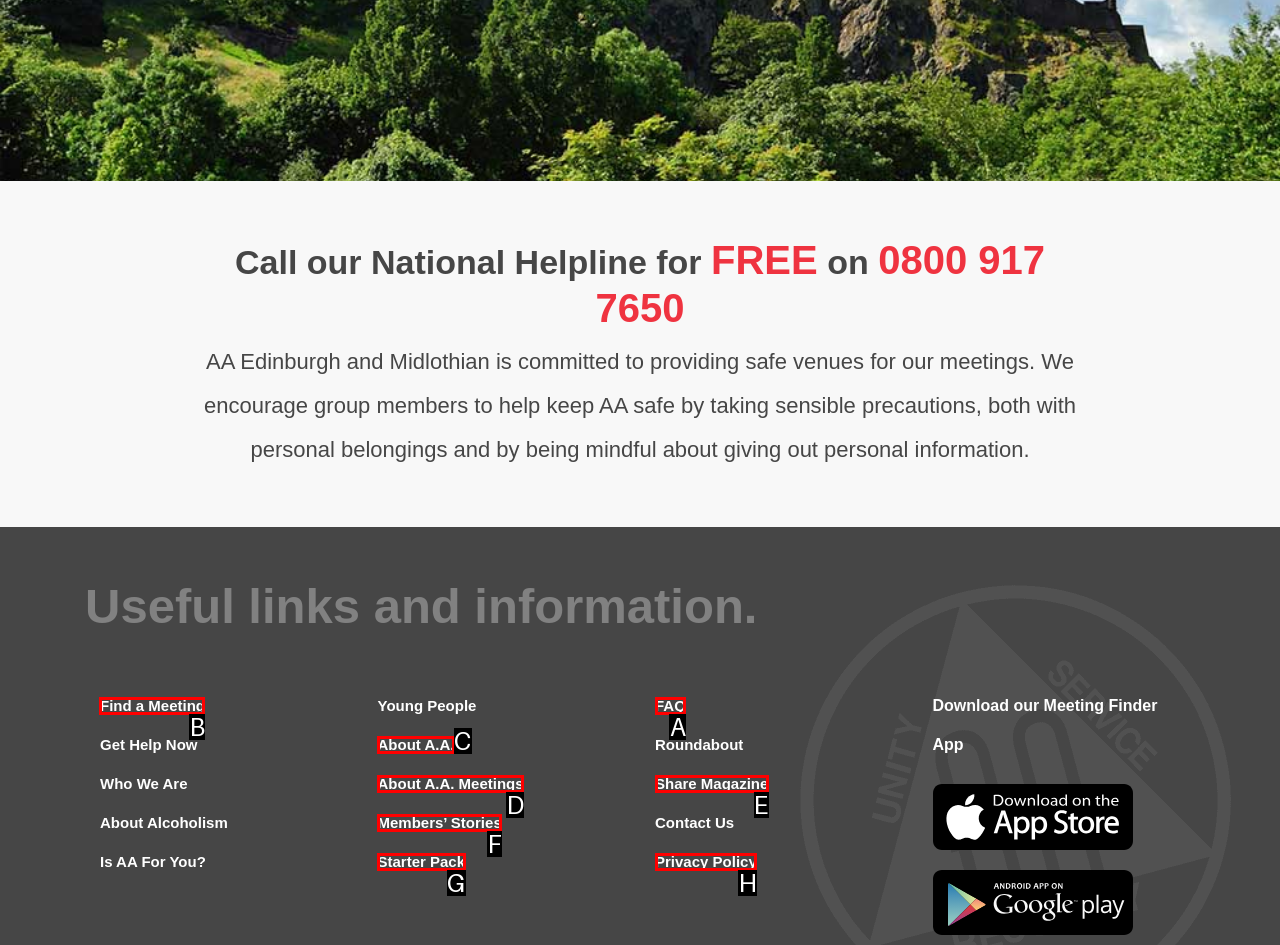Select the appropriate HTML element that needs to be clicked to execute the following task: Read the user manual. Respond with the letter of the option.

None